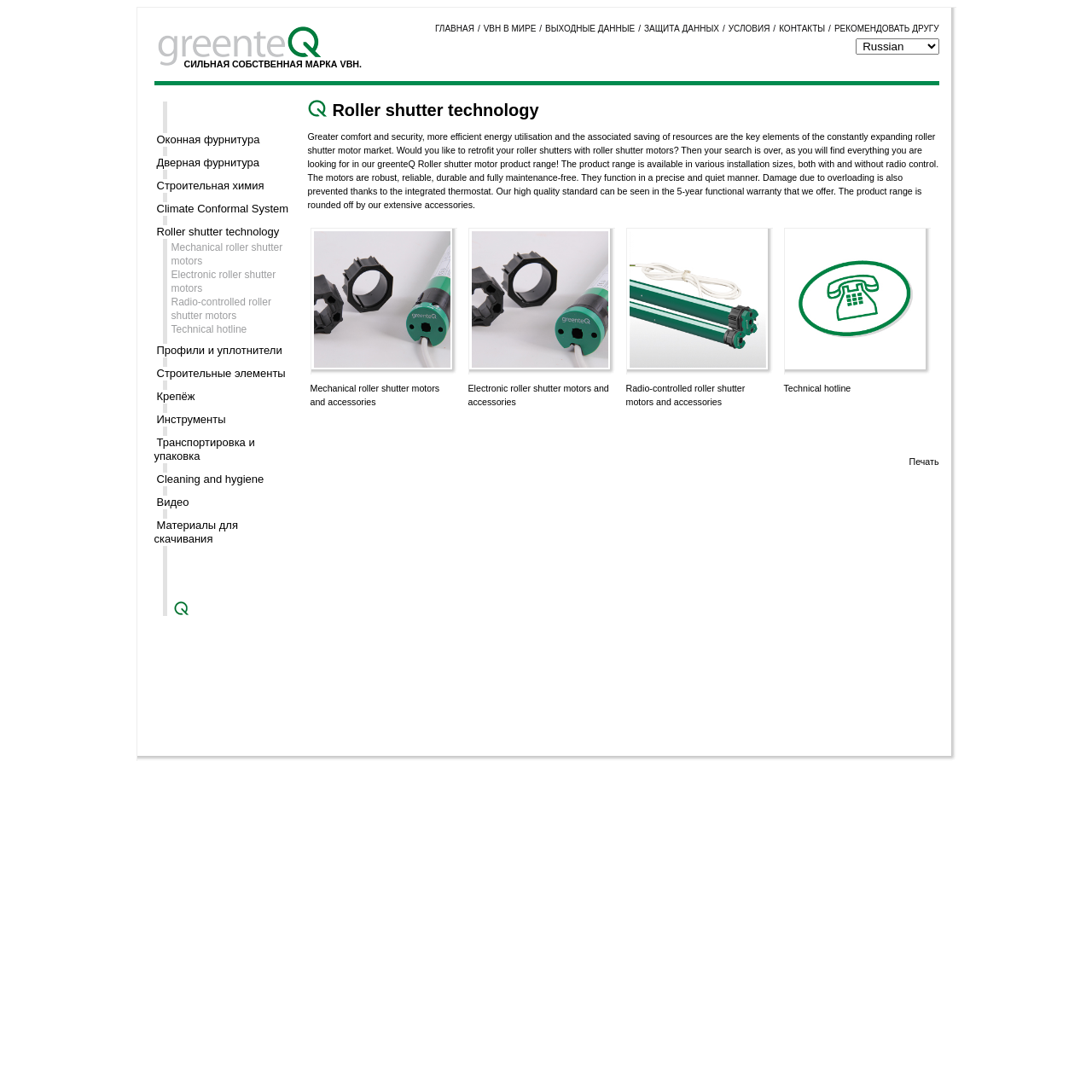What types of roller shutter motors are available on this website?
Refer to the image and give a detailed answer to the question.

By examining the webpage content, we can see that the website offers three types of roller shutter motors: Mechanical, Electronic, and Radio-controlled. These options are listed in the product range description and are also mentioned in the table of contents.